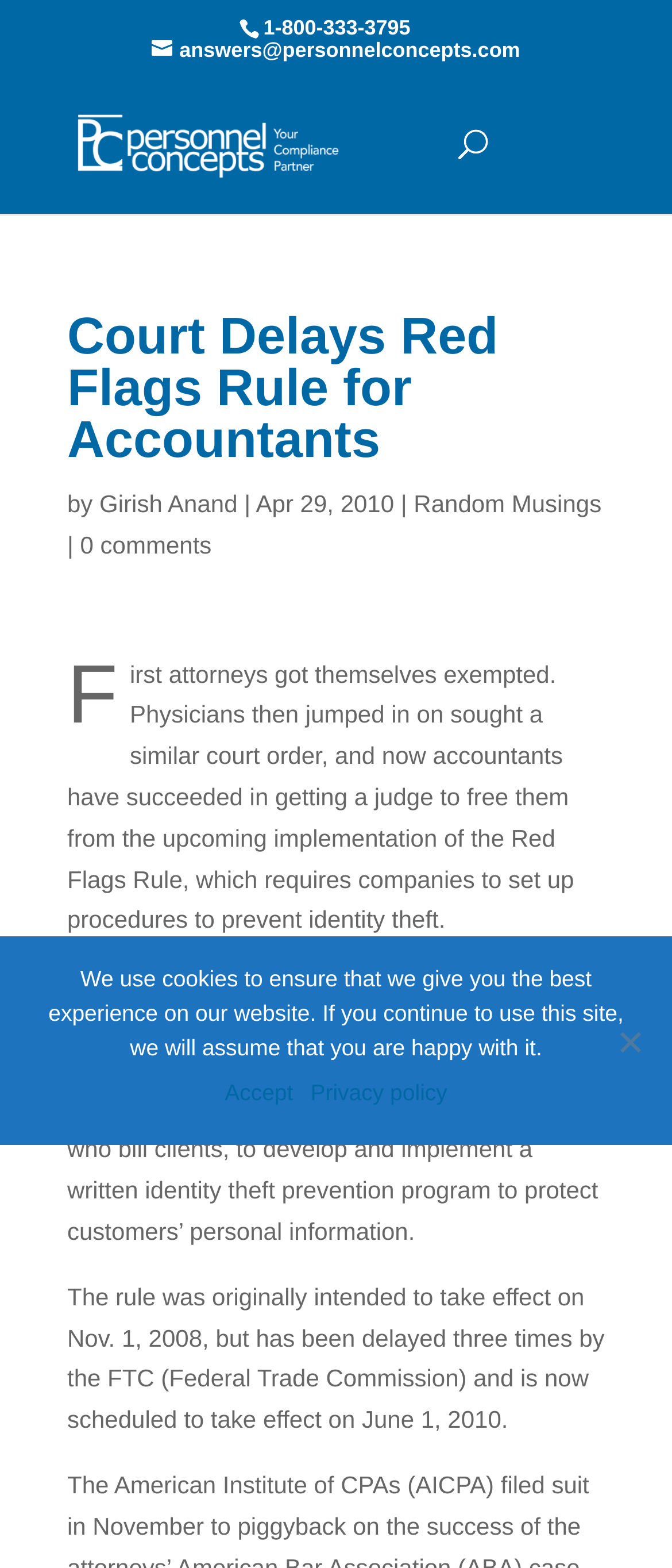Based on the image, provide a detailed and complete answer to the question: 
How many comments does the article have?

I found this information below the article, where it says '0 comments'.